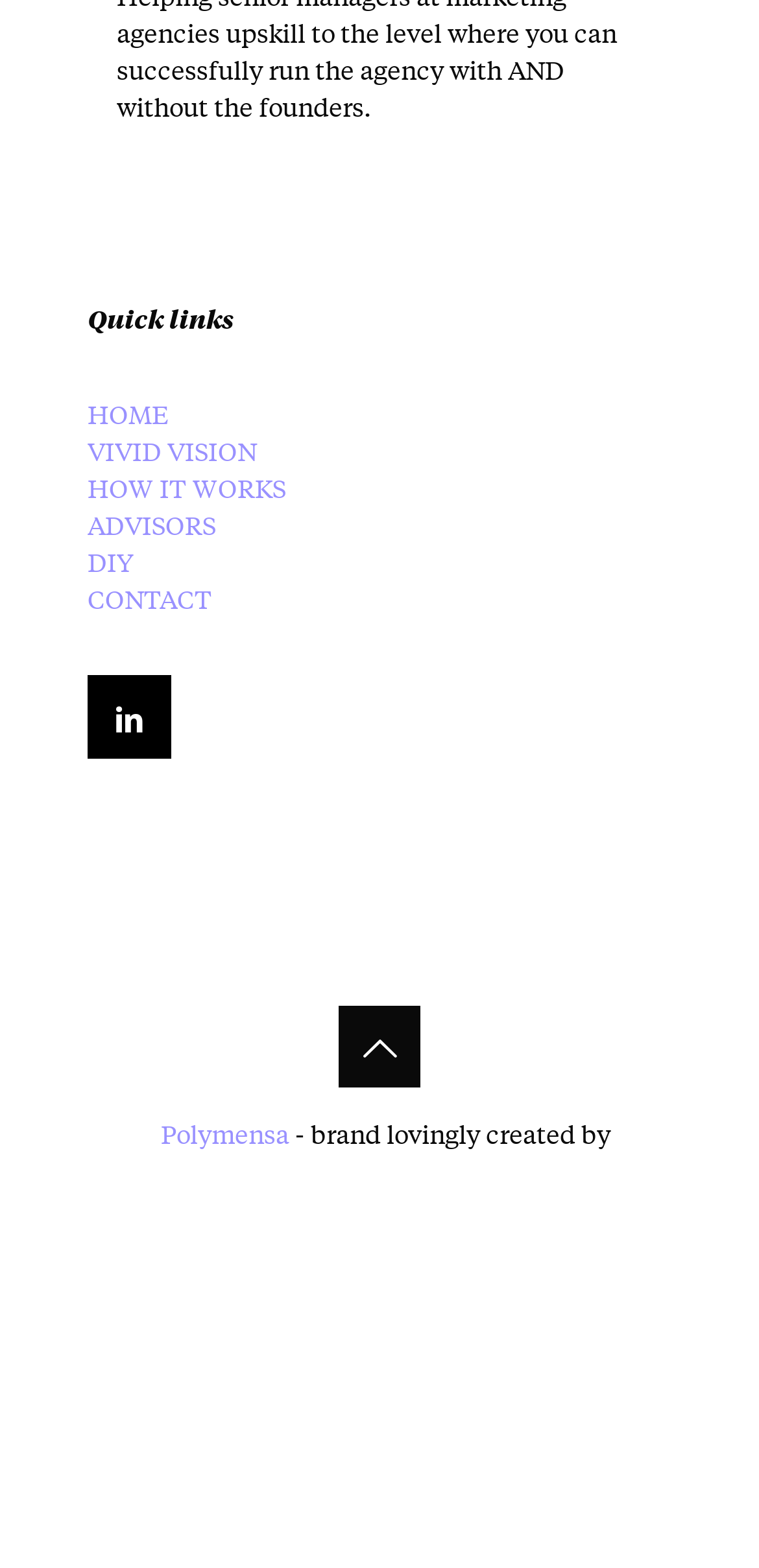What is the purpose of the button with icon?
Based on the image, provide your answer in one word or phrase.

Unknown